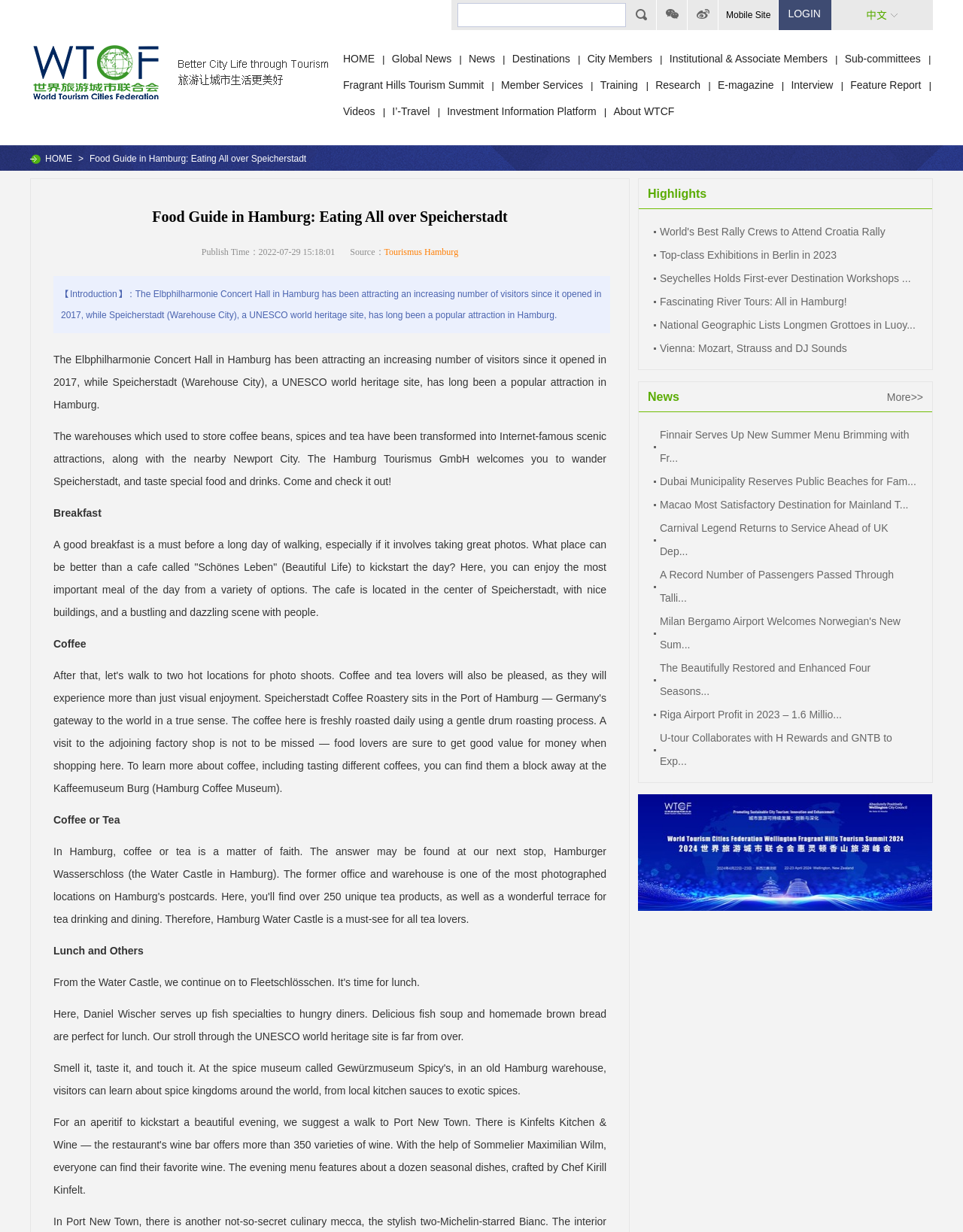What type of food is served at Daniel Wischer's restaurant?
Relying on the image, give a concise answer in one word or a brief phrase.

Fish specialties